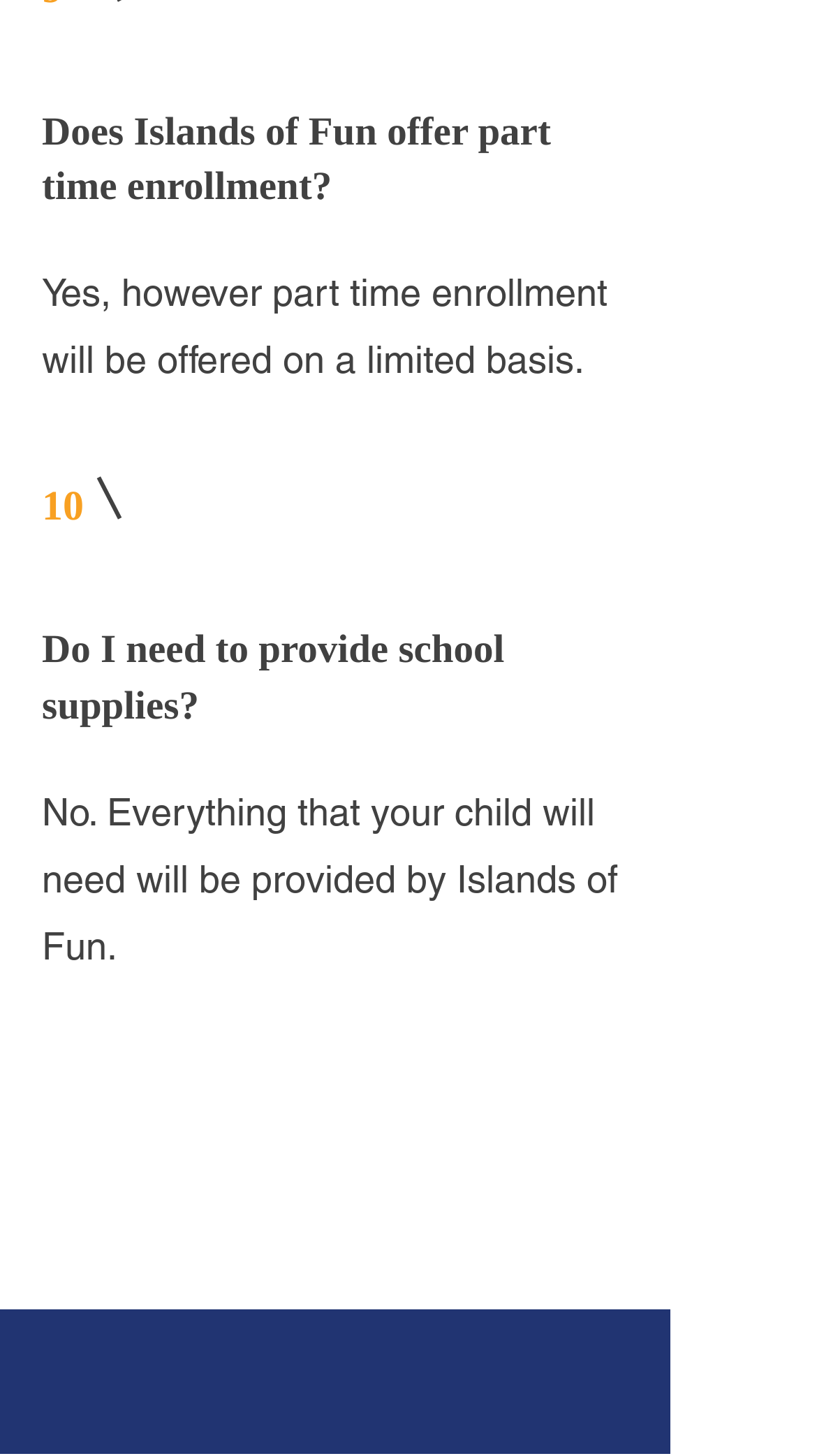Please give a one-word or short phrase response to the following question: 
What is the address of Islands of Fun?

550B Russells Mills Rd, Dartmouth, MA 02748